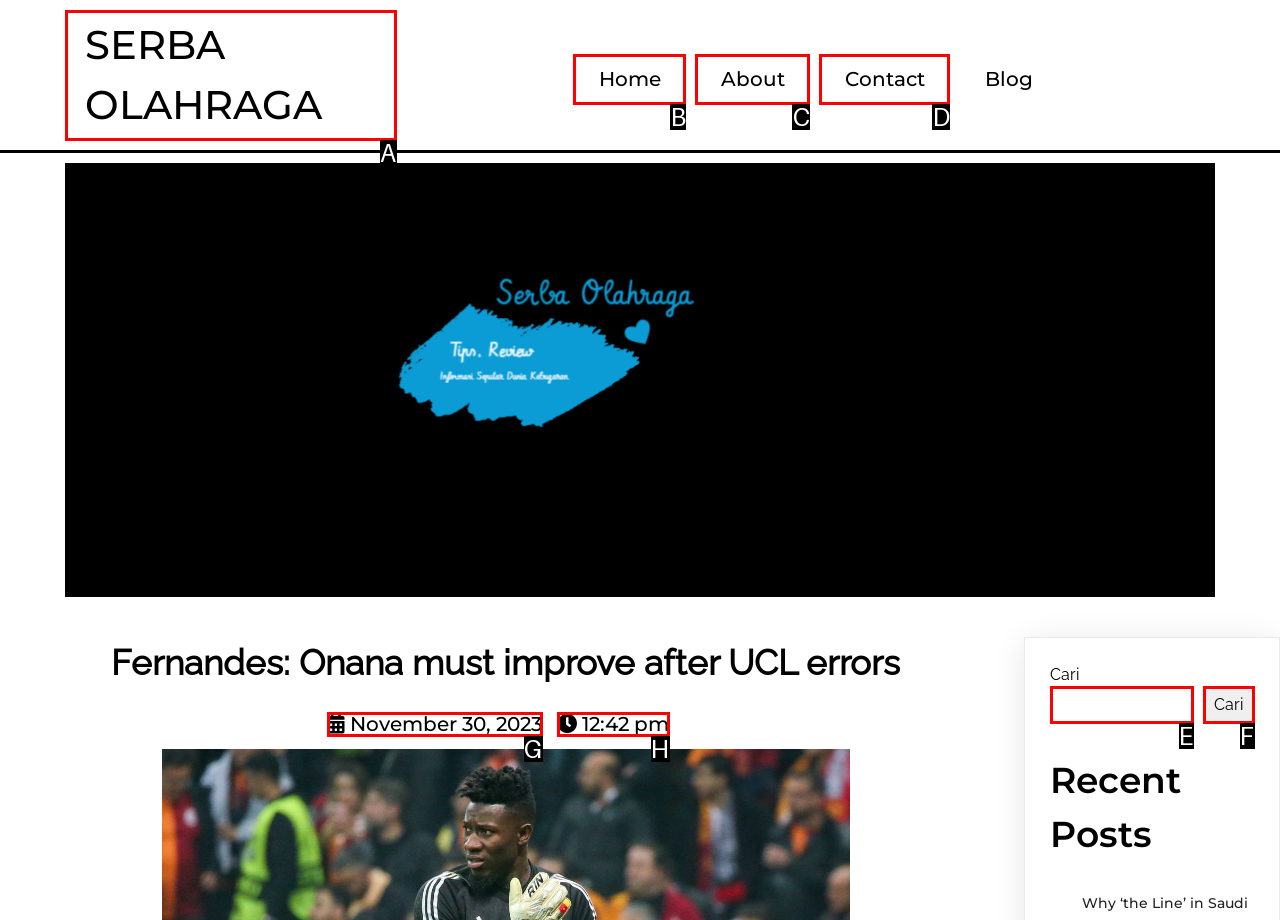Which option best describes: November 30, 2023
Respond with the letter of the appropriate choice.

G